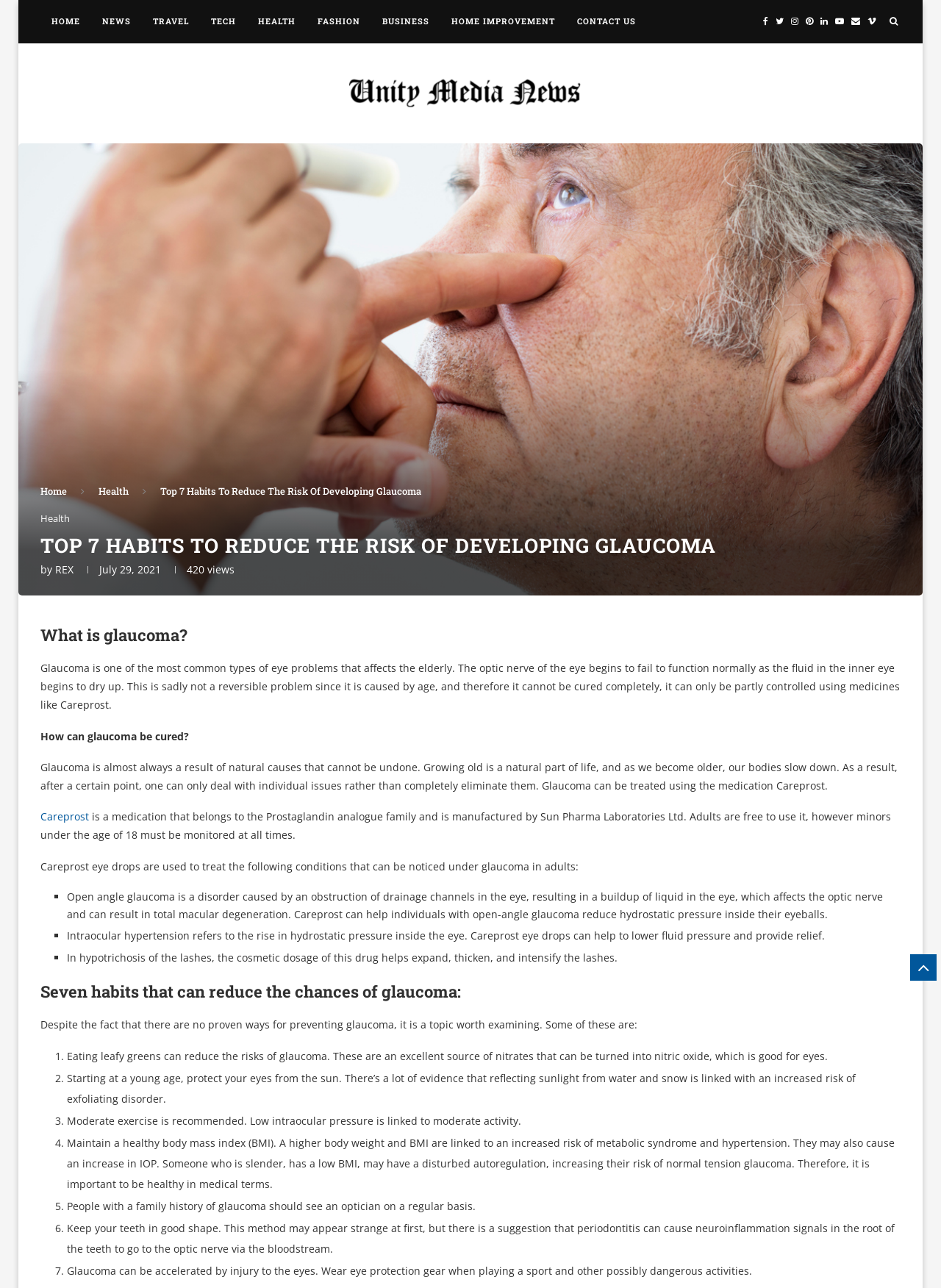Identify the bounding box coordinates of the region that should be clicked to execute the following instruction: "Click on the 'HOME' link".

[0.043, 0.0, 0.097, 0.034]